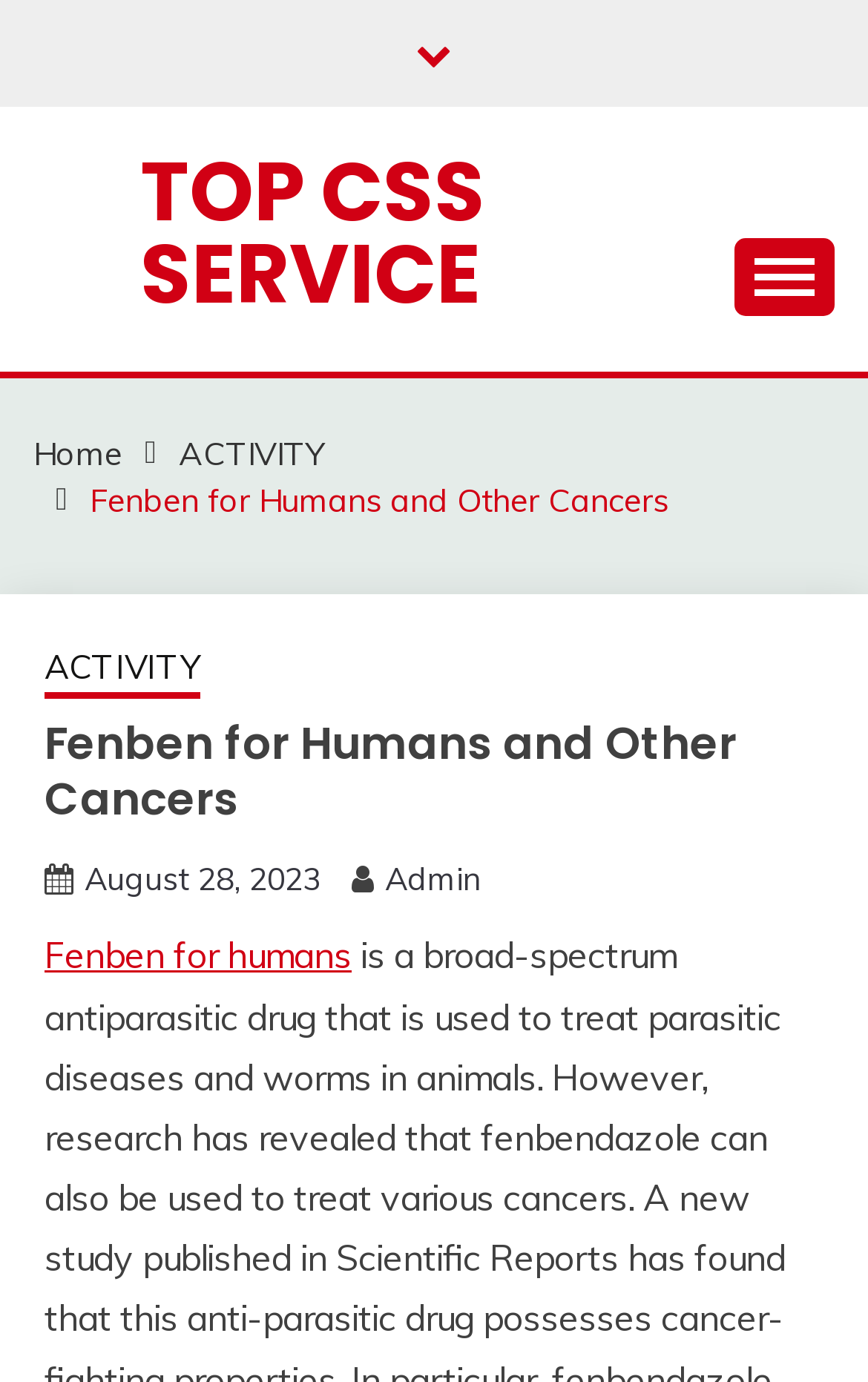Please respond in a single word or phrase: 
How many links are on the page?

7